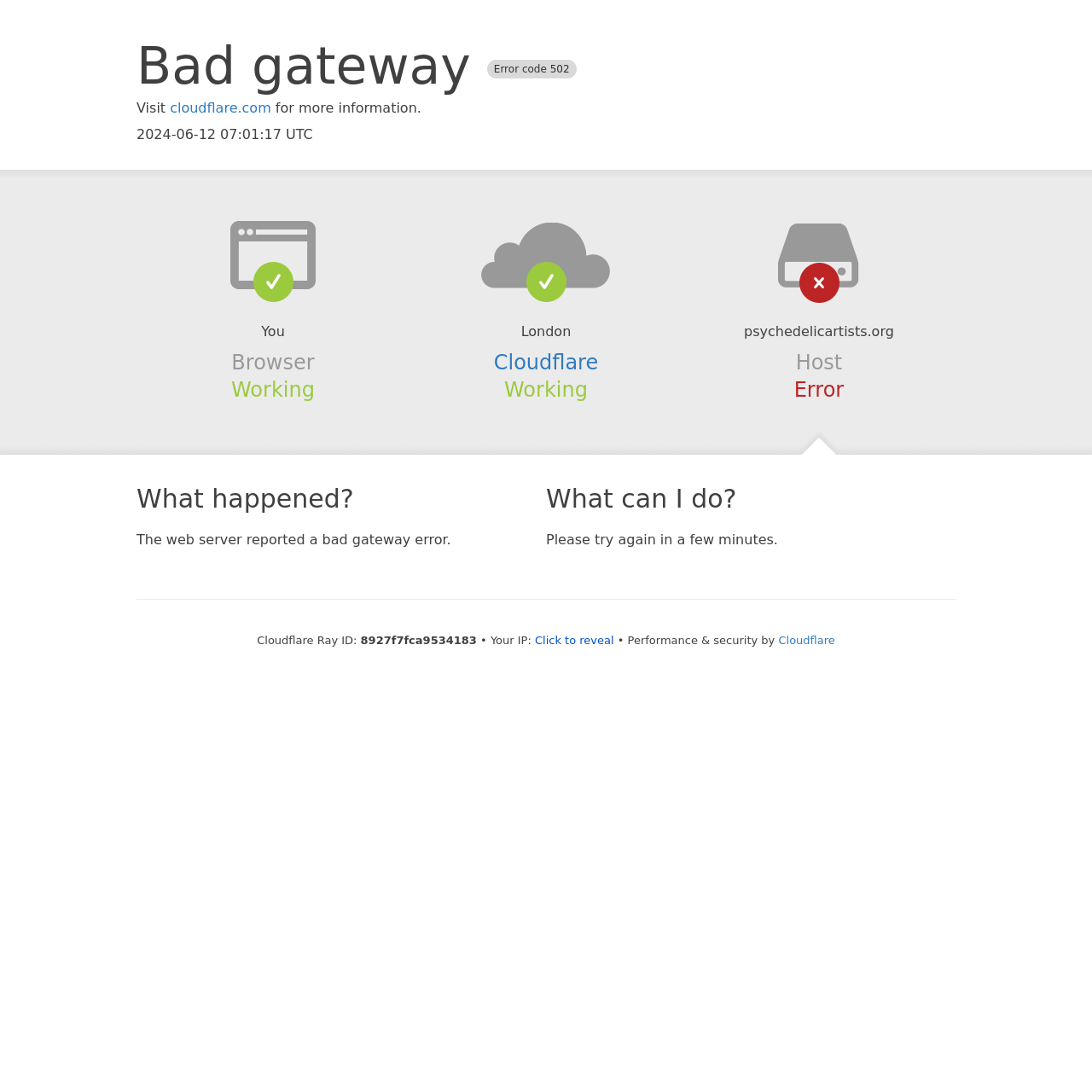Bounding box coordinates are to be given in the format (top-left x, top-left y, bottom-right x, bottom-right y). All values must be floating point numbers between 0 and 1. Provide the bounding box coordinate for the UI element described as: Click to reveal

[0.49, 0.58, 0.562, 0.592]